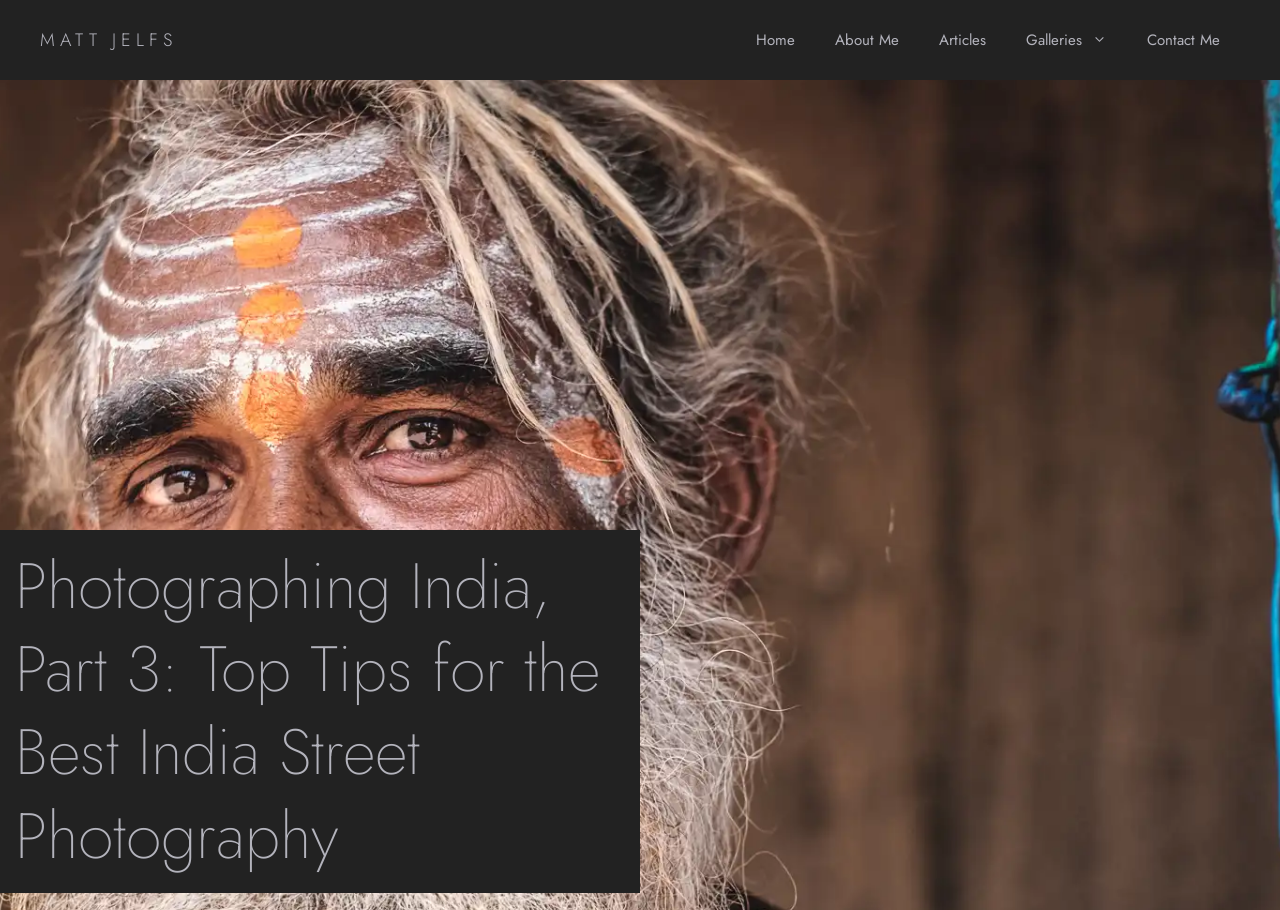Carefully observe the image and respond to the question with a detailed answer:
What is the height of the navigation section?

I looked at the bounding box coordinates of the navigation section and found that the top and bottom coordinates are 0.0 and 0.088, respectively, which means the height of the navigation section is 0.088.